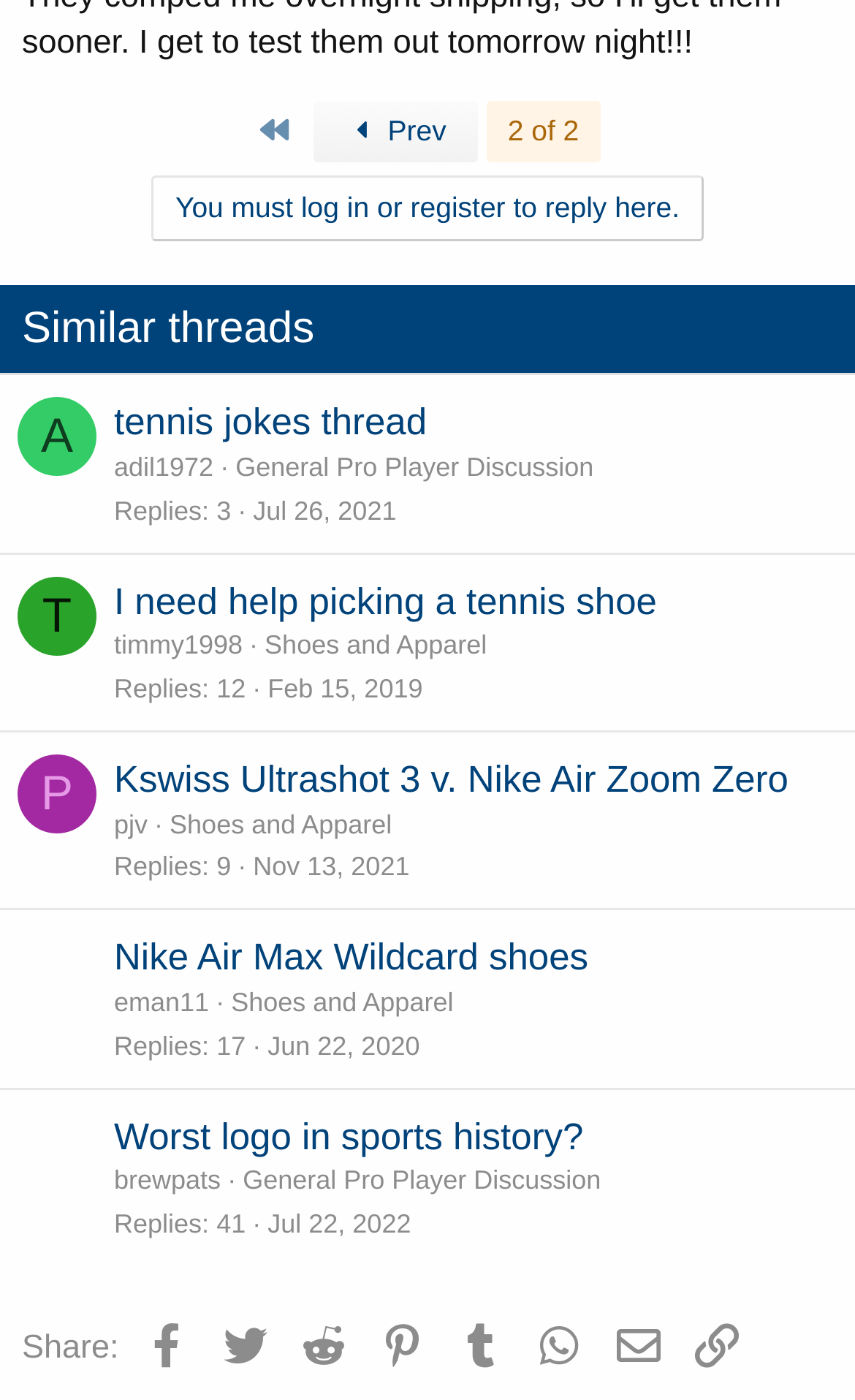Locate the bounding box coordinates of the item that should be clicked to fulfill the instruction: "View the thread 'tennis jokes thread'".

[0.133, 0.287, 0.499, 0.317]